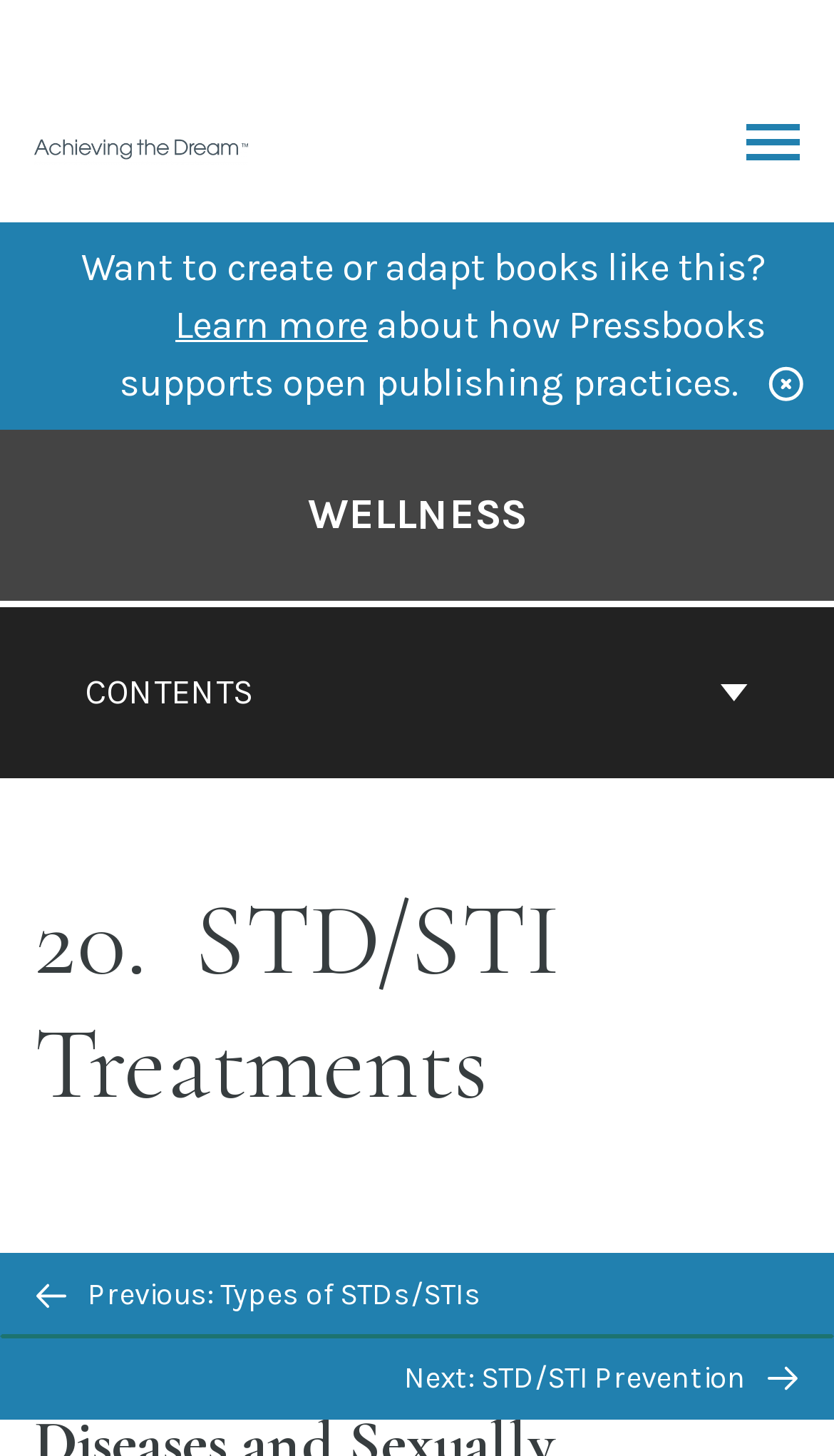Identify the bounding box coordinates of the section that should be clicked to achieve the task described: "Learn more about open publishing practices".

[0.21, 0.207, 0.441, 0.239]